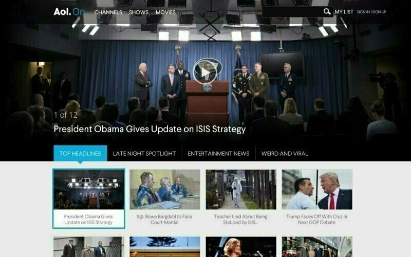What is the purpose of the podium?
Please give a detailed answer to the question using the information shown in the image.

The podium is typically used to support a flag, and in this case, it is holding a flag, which is a common setup for official events, press conferences, or speeches, indicating the importance and formality of the occasion.